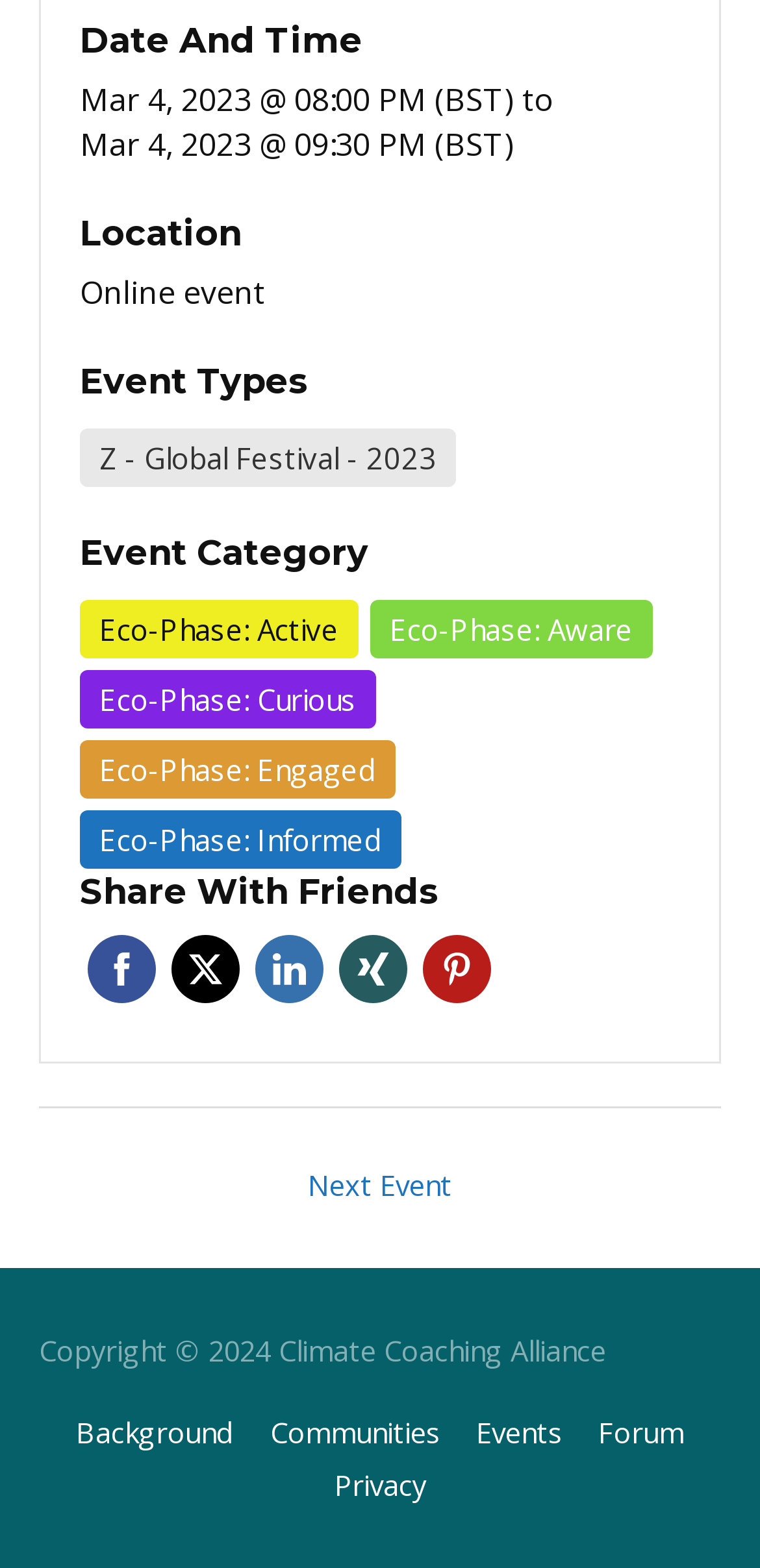Please give the bounding box coordinates of the area that should be clicked to fulfill the following instruction: "View events". The coordinates should be in the format of four float numbers from 0 to 1, i.e., [left, top, right, bottom].

[0.608, 0.9, 0.758, 0.925]